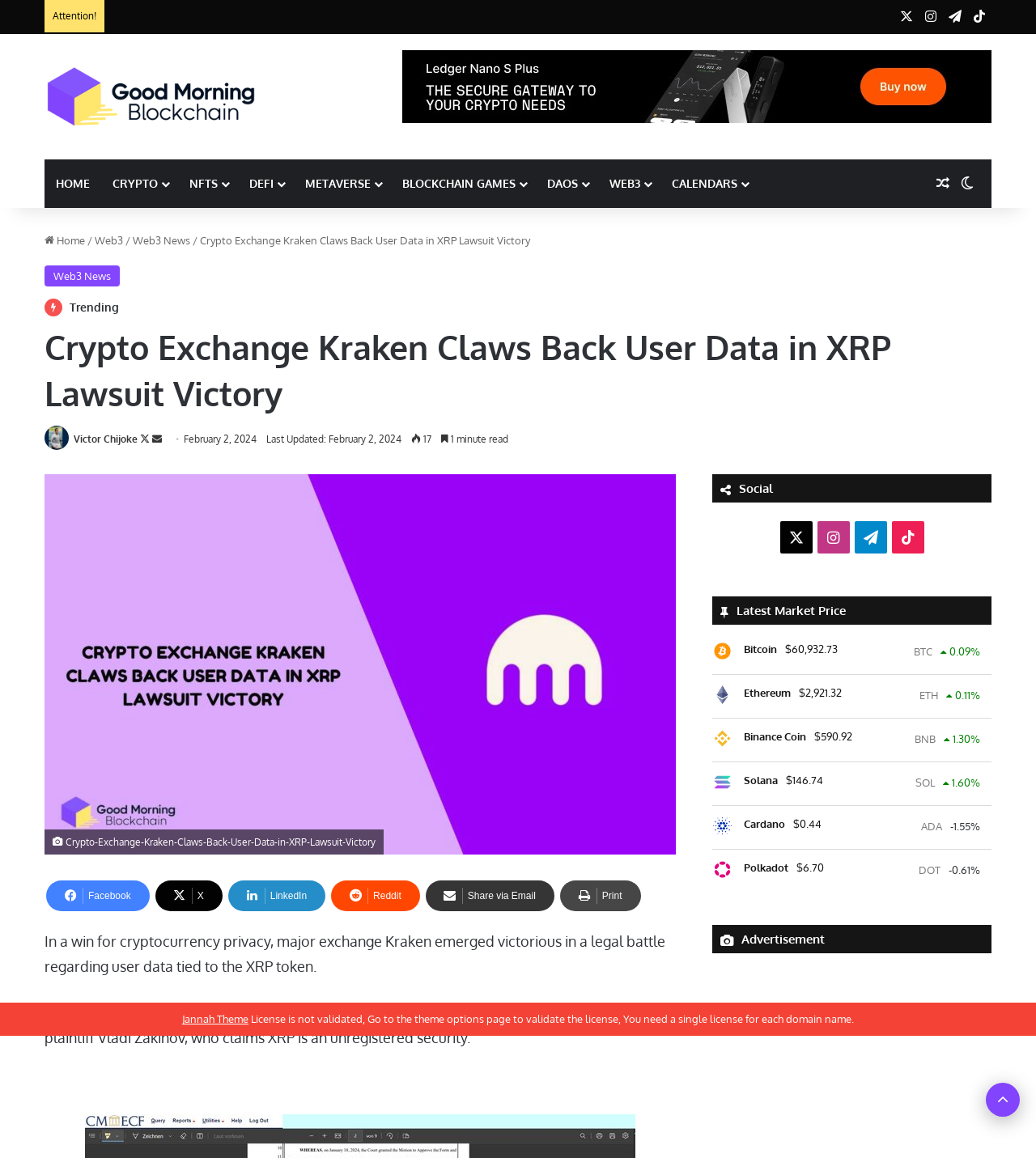Provide the bounding box coordinates of the area you need to click to execute the following instruction: "Read the article about Crypto Exchange Kraken Claws Back User Data in XRP Lawsuit Victory".

[0.193, 0.202, 0.512, 0.213]